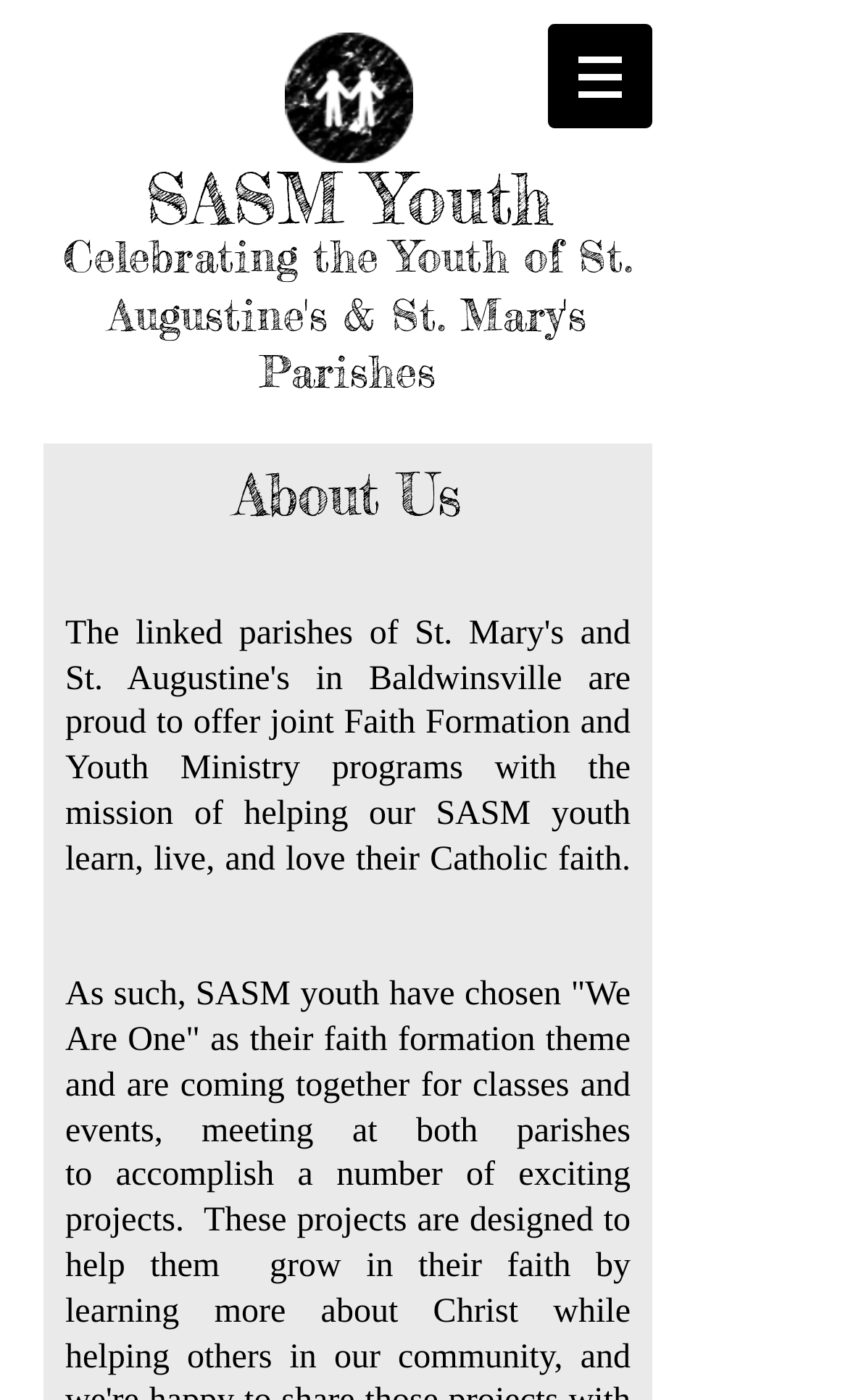What is the position of the navigation button?
Examine the image closely and answer the question with as much detail as possible.

By analyzing the bounding box coordinates of the navigation button element, specifically [0.644, 0.016, 0.772, 0.093], we can determine that the navigation button is located at the top-right corner of the webpage.